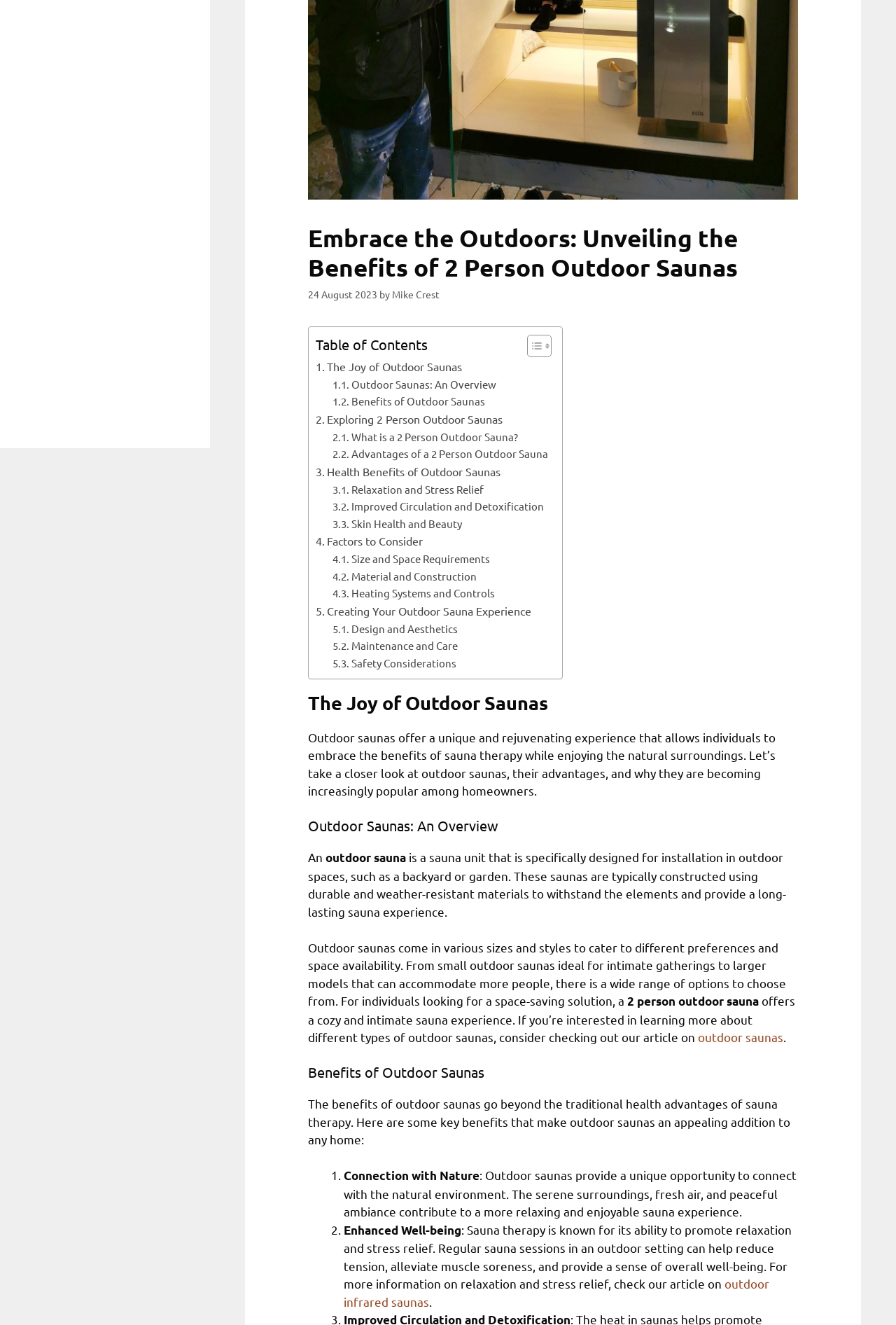Refer to the element description Creating Your Outdoor Sauna Experience and identify the corresponding bounding box in the screenshot. Format the coordinates as (top-left x, top-left y, bottom-right x, bottom-right y) with values in the range of 0 to 1.

[0.352, 0.454, 0.593, 0.468]